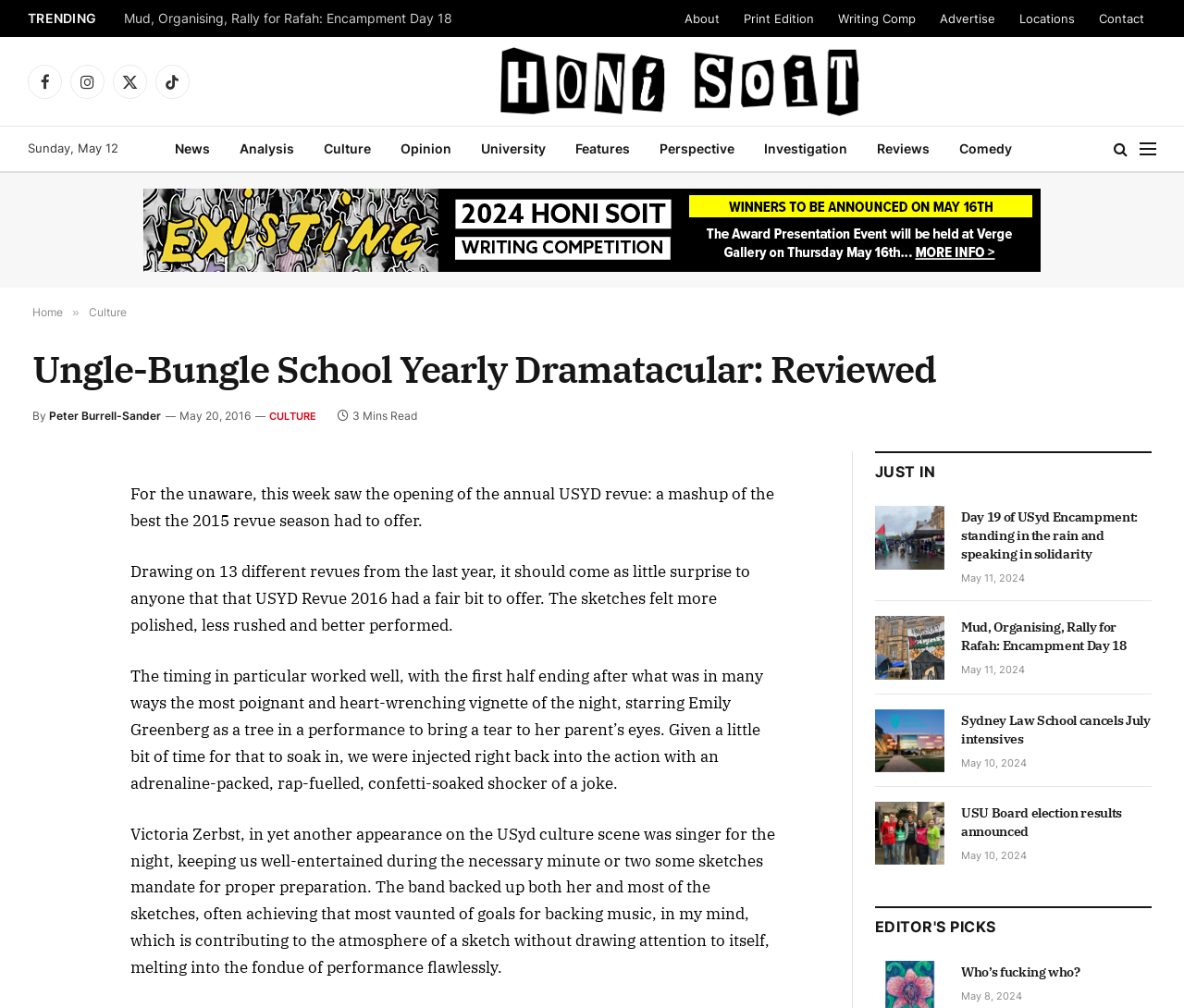Find the bounding box coordinates of the element I should click to carry out the following instruction: "Read the article 'Ungle-Bungle School Yearly Dramatacular: Reviewed'".

[0.027, 0.344, 0.848, 0.388]